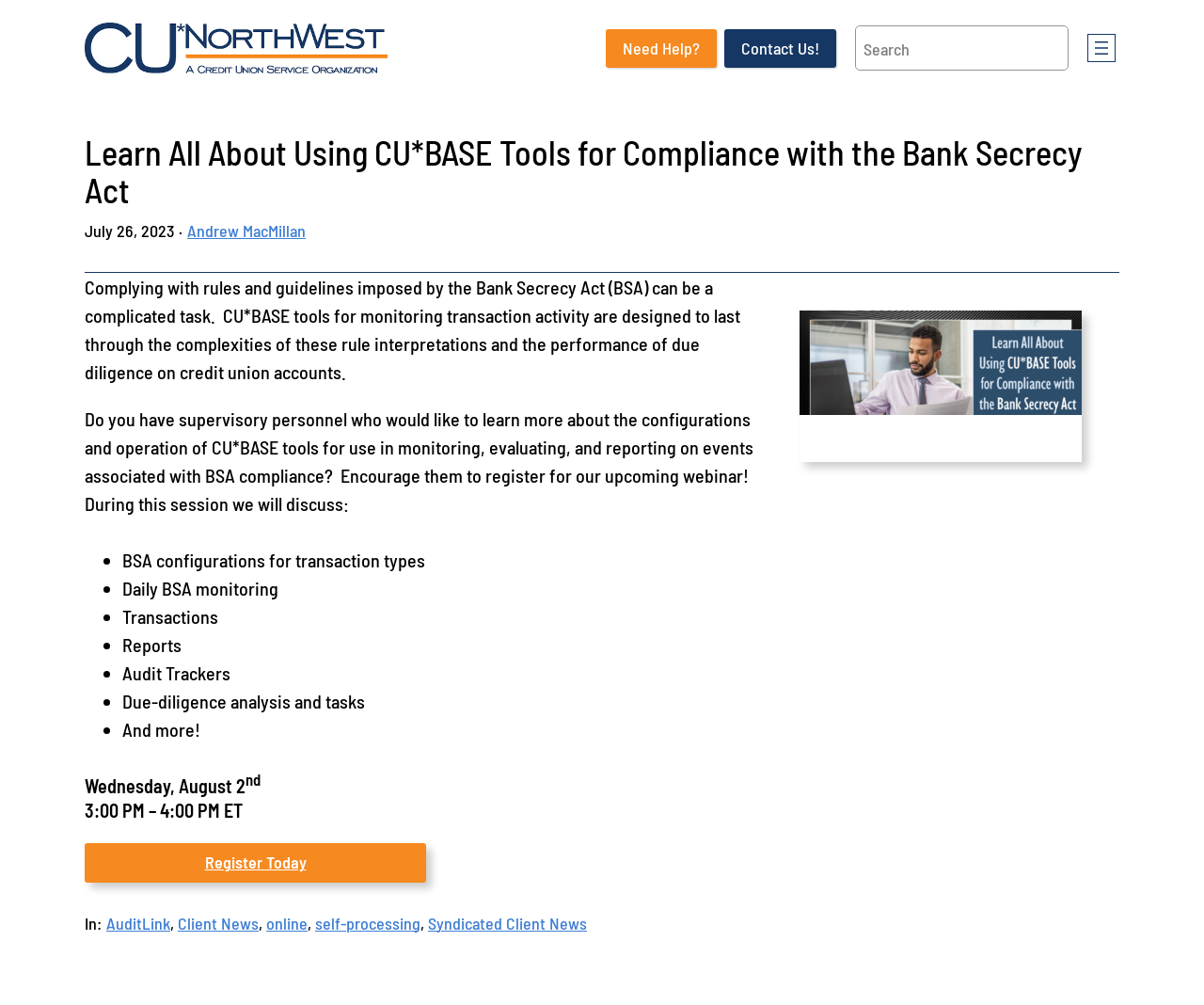What is the purpose of the CU*BASE tools?
Based on the screenshot, respond with a single word or phrase.

Monitoring transaction activity